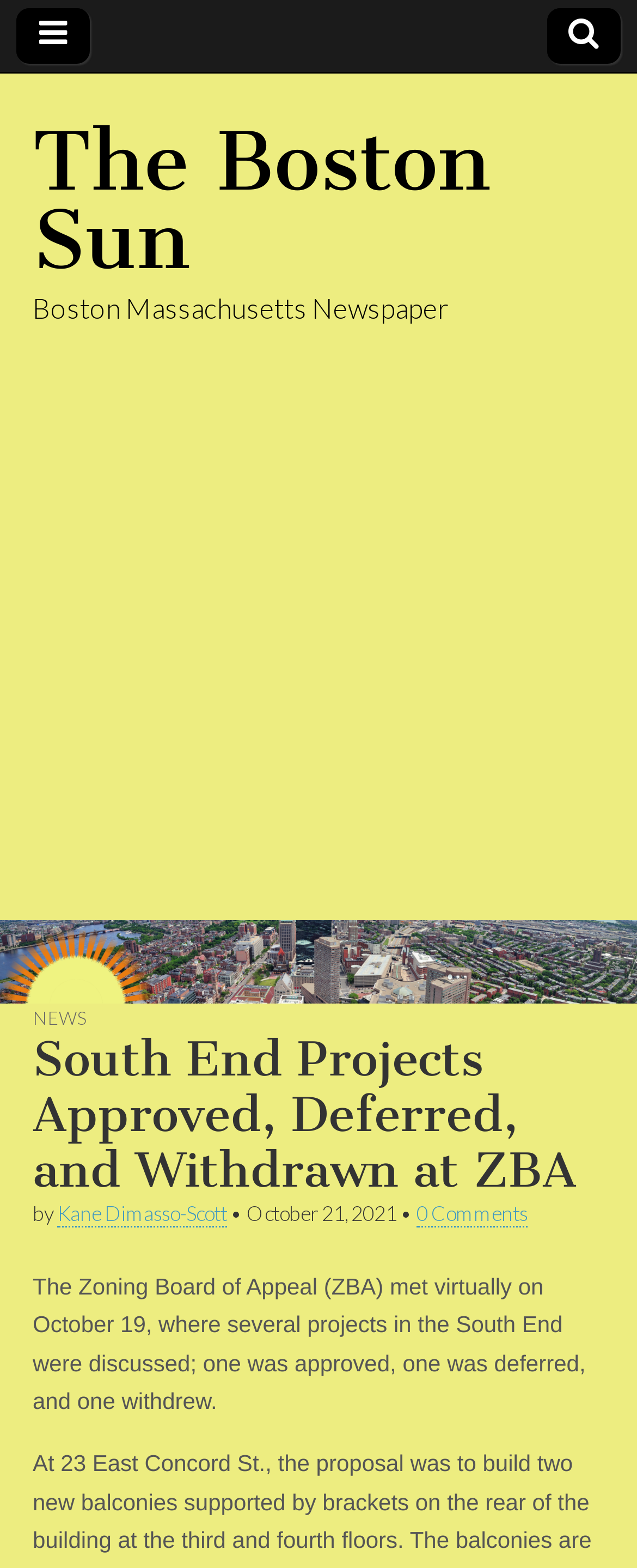Observe the image and answer the following question in detail: What is the topic of the article?

I found the answer by looking at the title of the article, which mentions 'South End Projects Approved, Deferred, and Withdrawn at ZBA'.